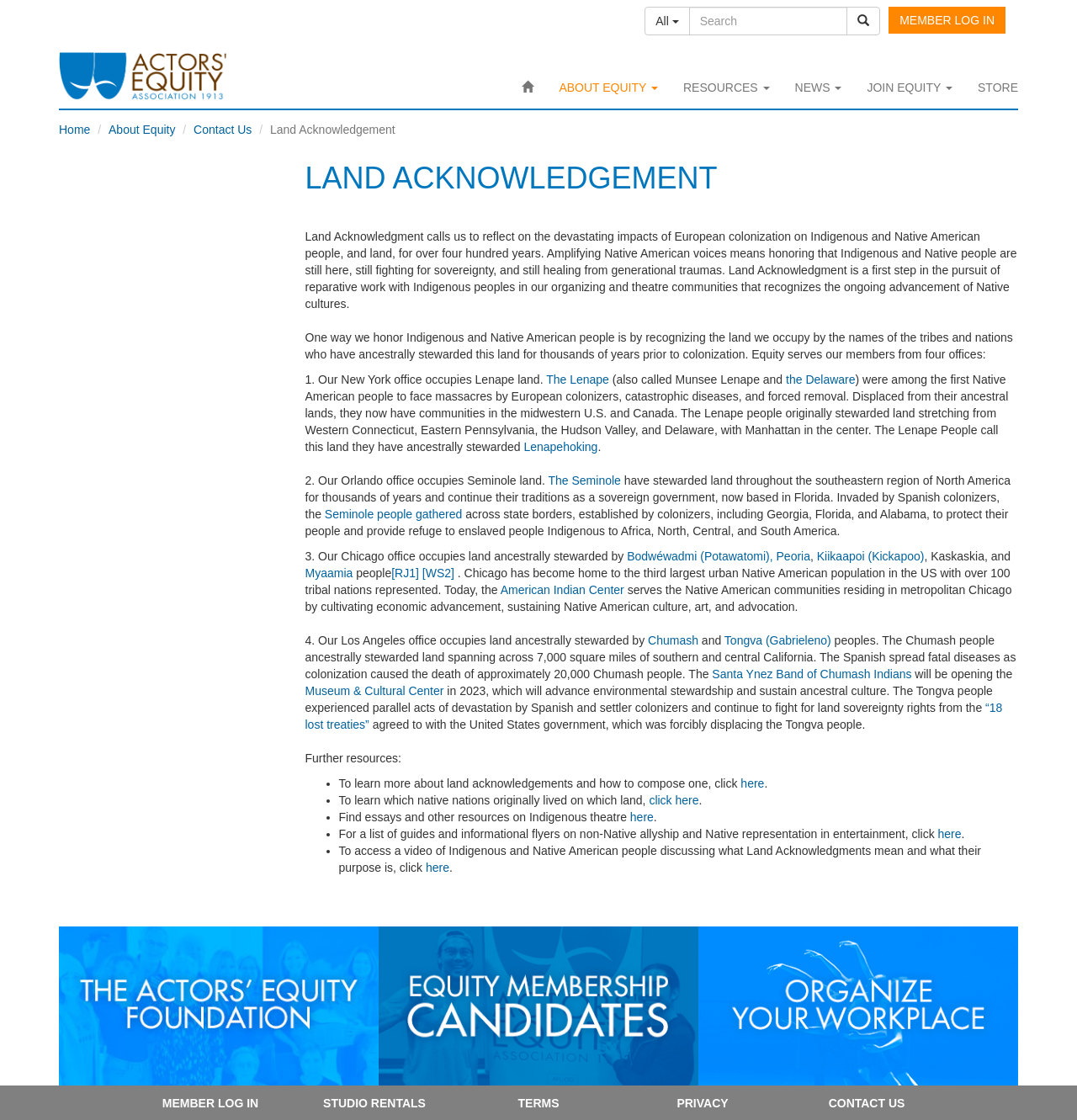Please specify the coordinates of the bounding box for the element that should be clicked to carry out this instruction: "Log in as a member". The coordinates must be four float numbers between 0 and 1, formatted as [left, top, right, bottom].

[0.825, 0.006, 0.934, 0.03]